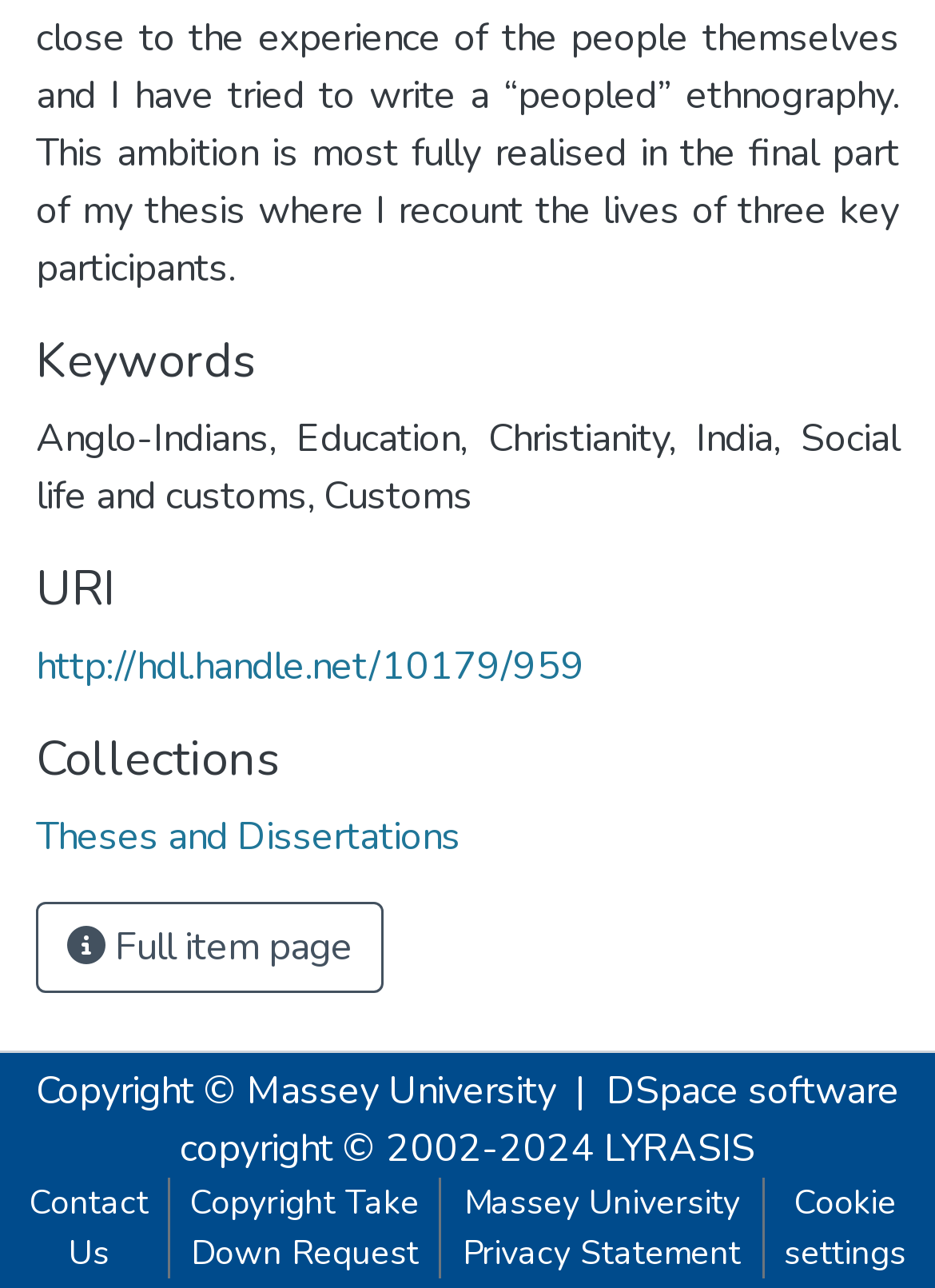Identify the bounding box coordinates for the UI element described as: "Full item page".

[0.038, 0.7, 0.41, 0.771]